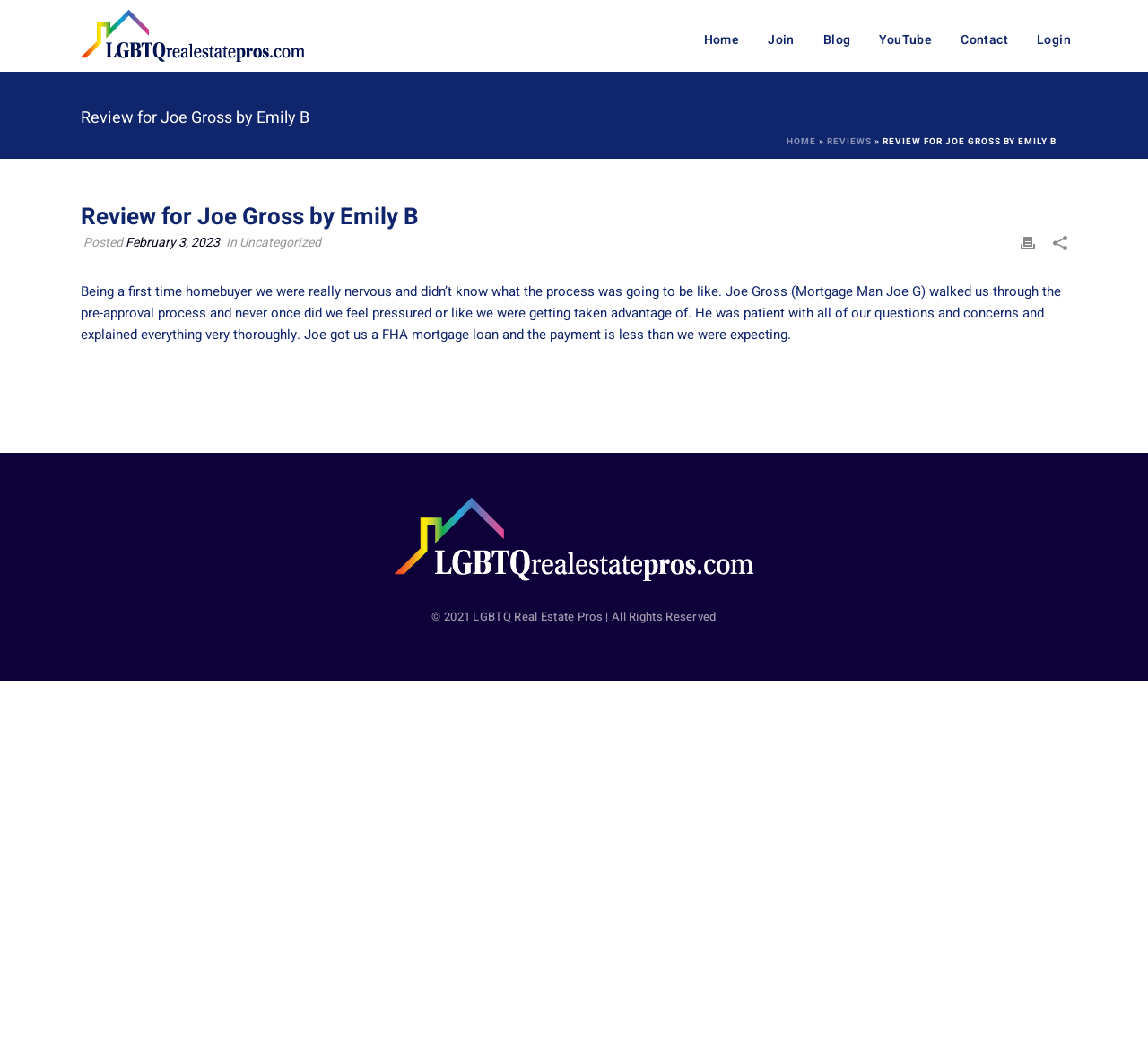Could you indicate the bounding box coordinates of the region to click in order to complete this instruction: "Login to the website".

[0.891, 0.0, 0.945, 0.068]